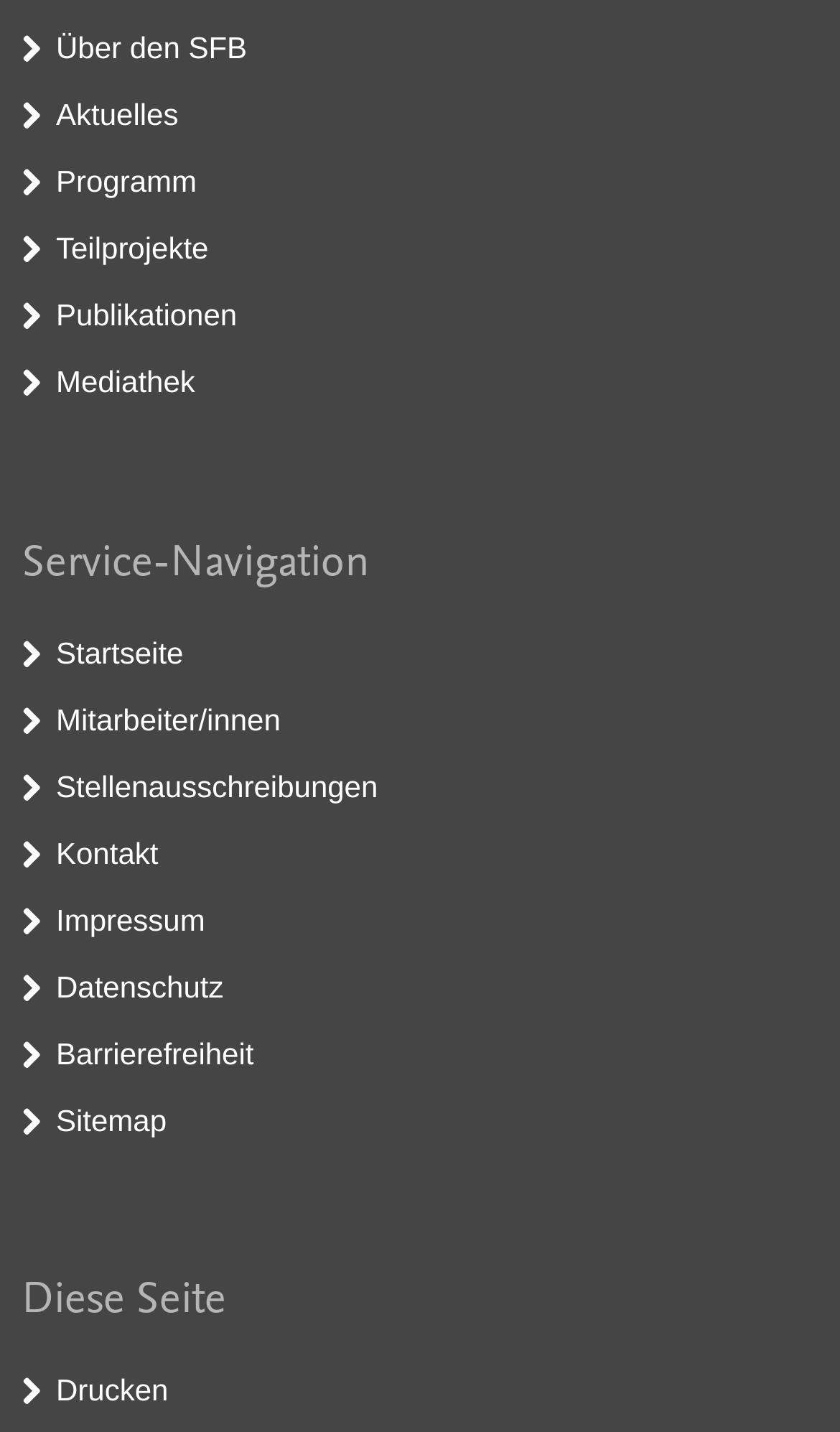Please find the bounding box coordinates of the section that needs to be clicked to achieve this instruction: "View Publikationen".

[0.067, 0.208, 0.282, 0.232]